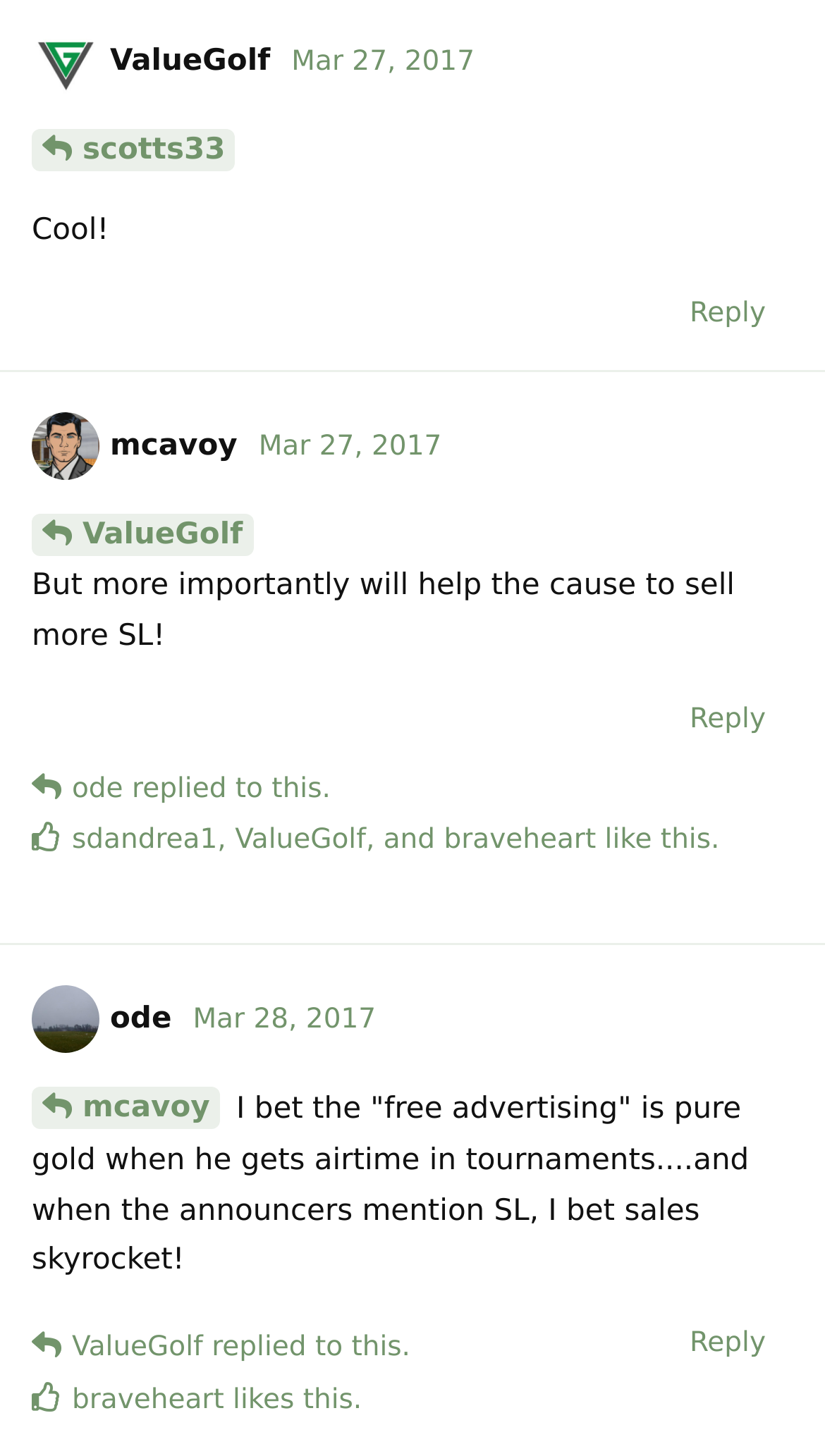Give a short answer using one word or phrase for the question:
What is the topic of discussion?

SL